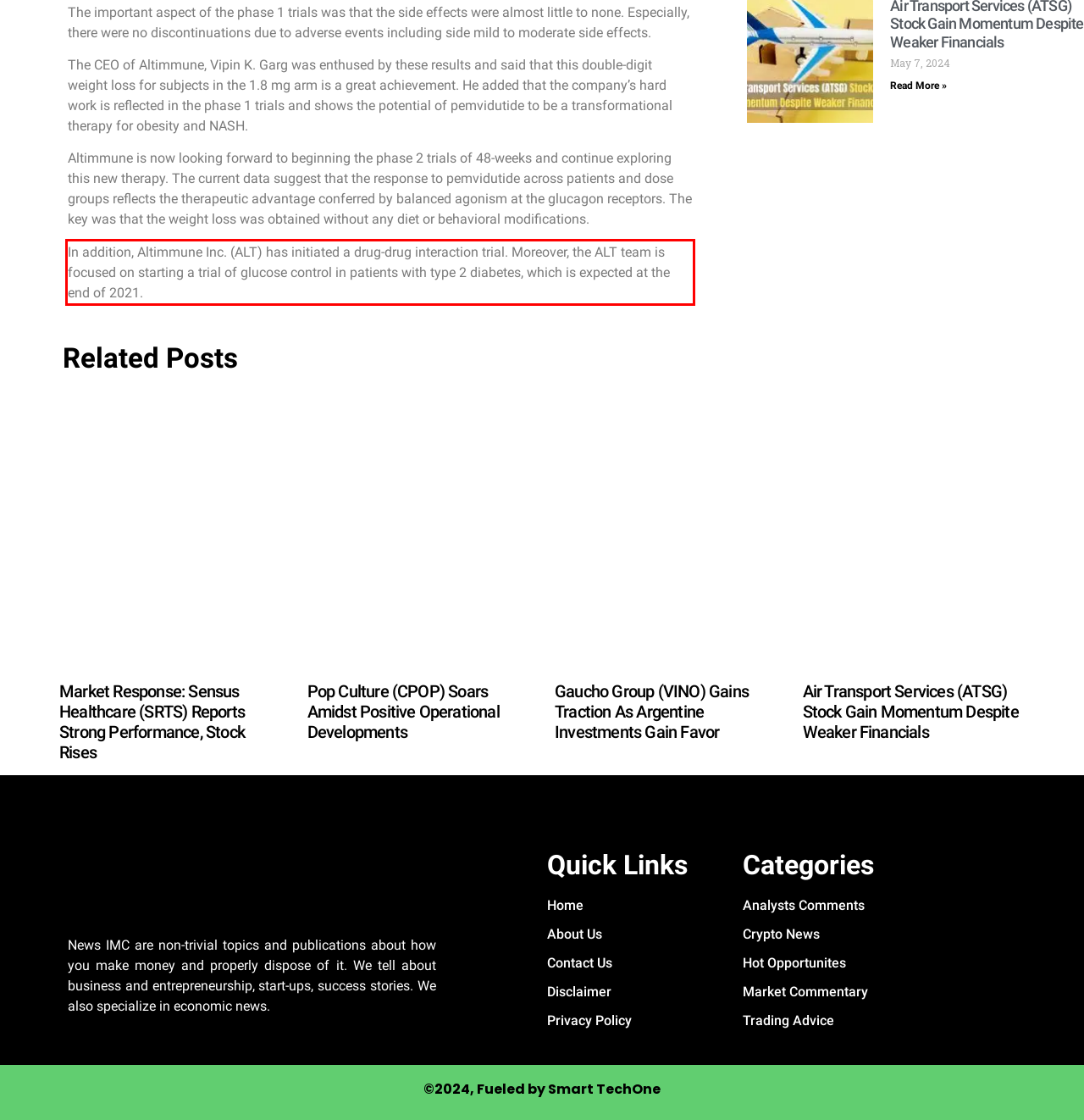Given the screenshot of the webpage, identify the red bounding box, and recognize the text content inside that red bounding box.

In addition, Altimmune Inc. (ALT) has initiated a drug-drug interaction trial. Moreover, the ALT team is focused on starting a trial of glucose control in patients with type 2 diabetes, which is expected at the end of 2021.